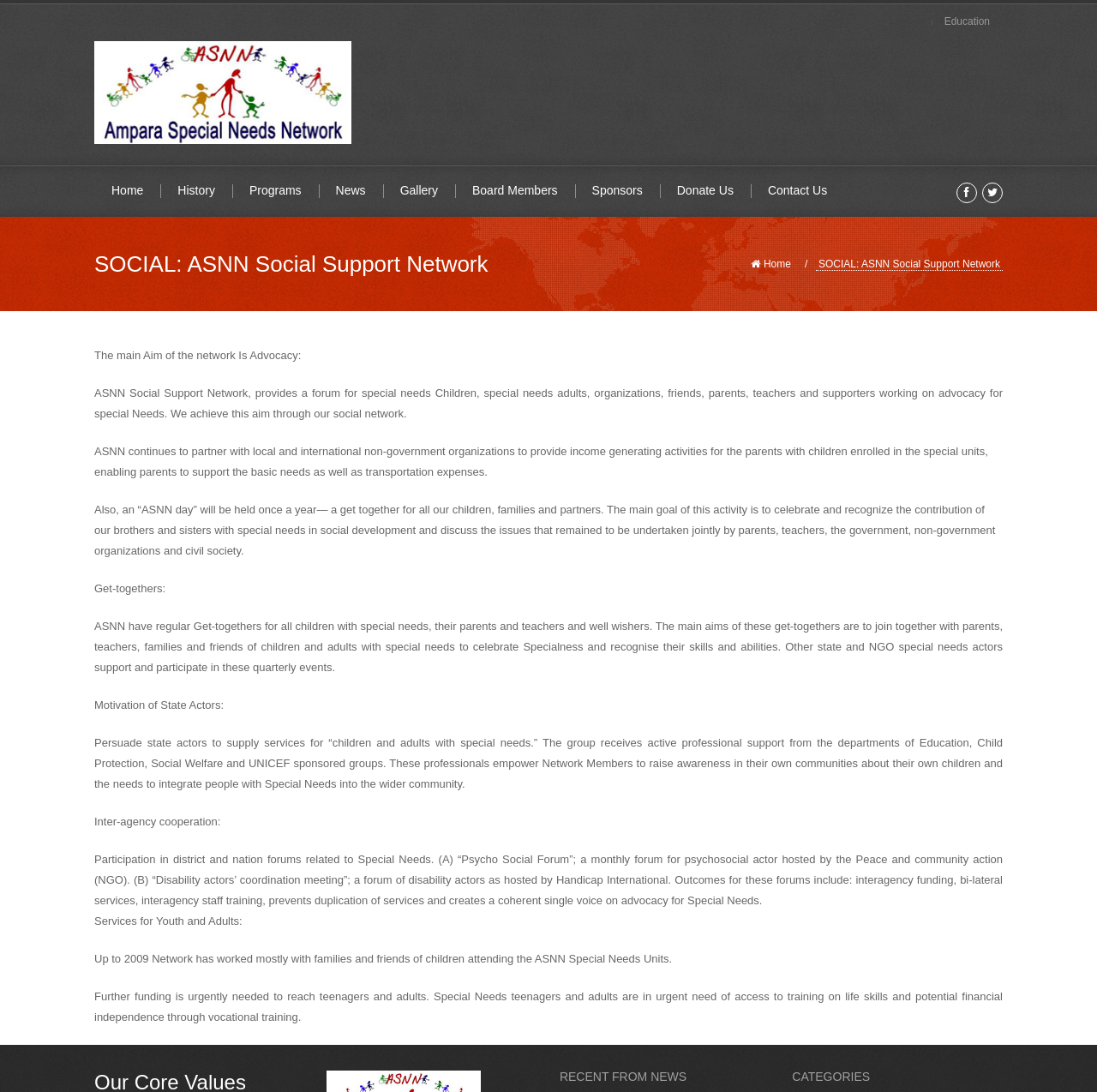Please identify the bounding box coordinates of the element that needs to be clicked to perform the following instruction: "Click on Home".

[0.086, 0.156, 0.146, 0.192]